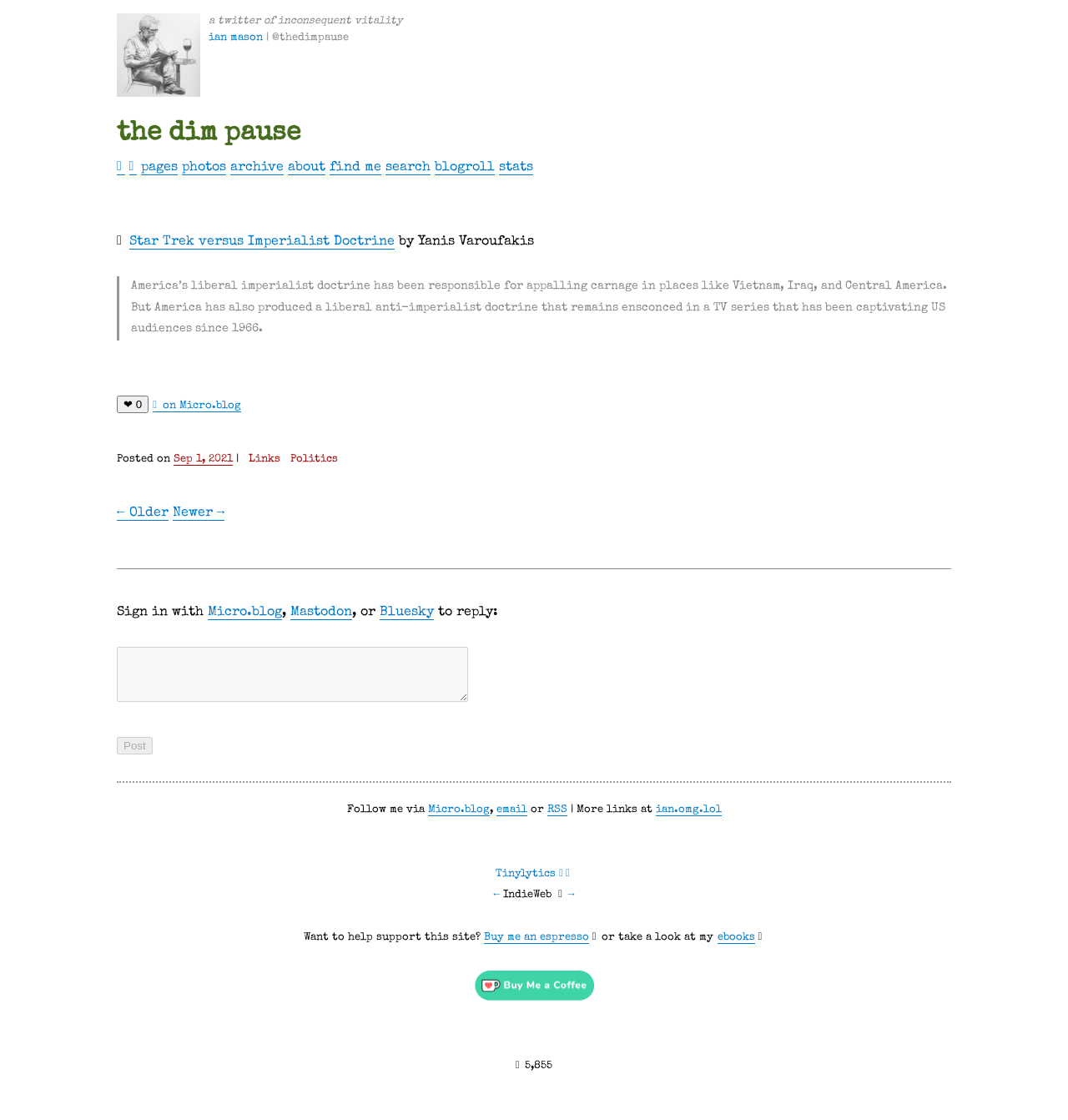What is the topic of the article?
Provide an in-depth and detailed explanation in response to the question.

I found the answer by looking at the article section, where I saw the text 'Politics' as one of the categories next to the article title 'Star Trek versus Imperialist Doctrine'.